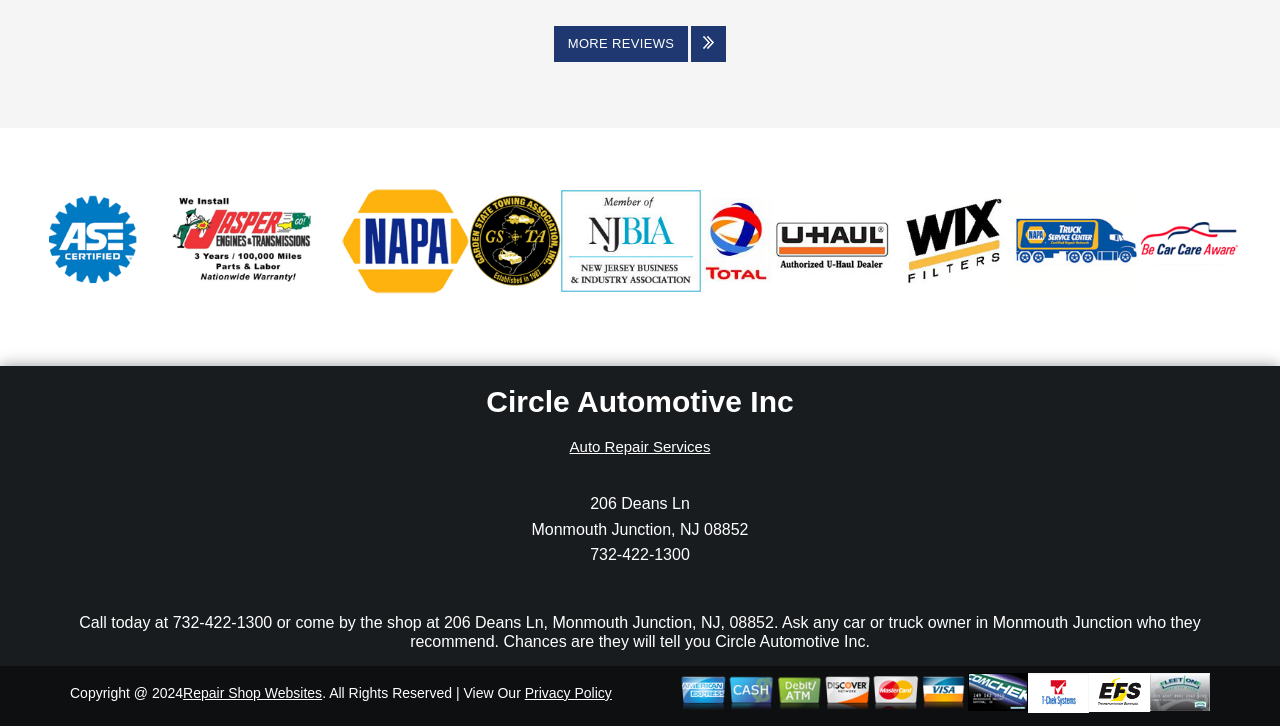Please answer the following query using a single word or phrase: 
What is the name of the auto repair shop?

Circle Automotive Inc